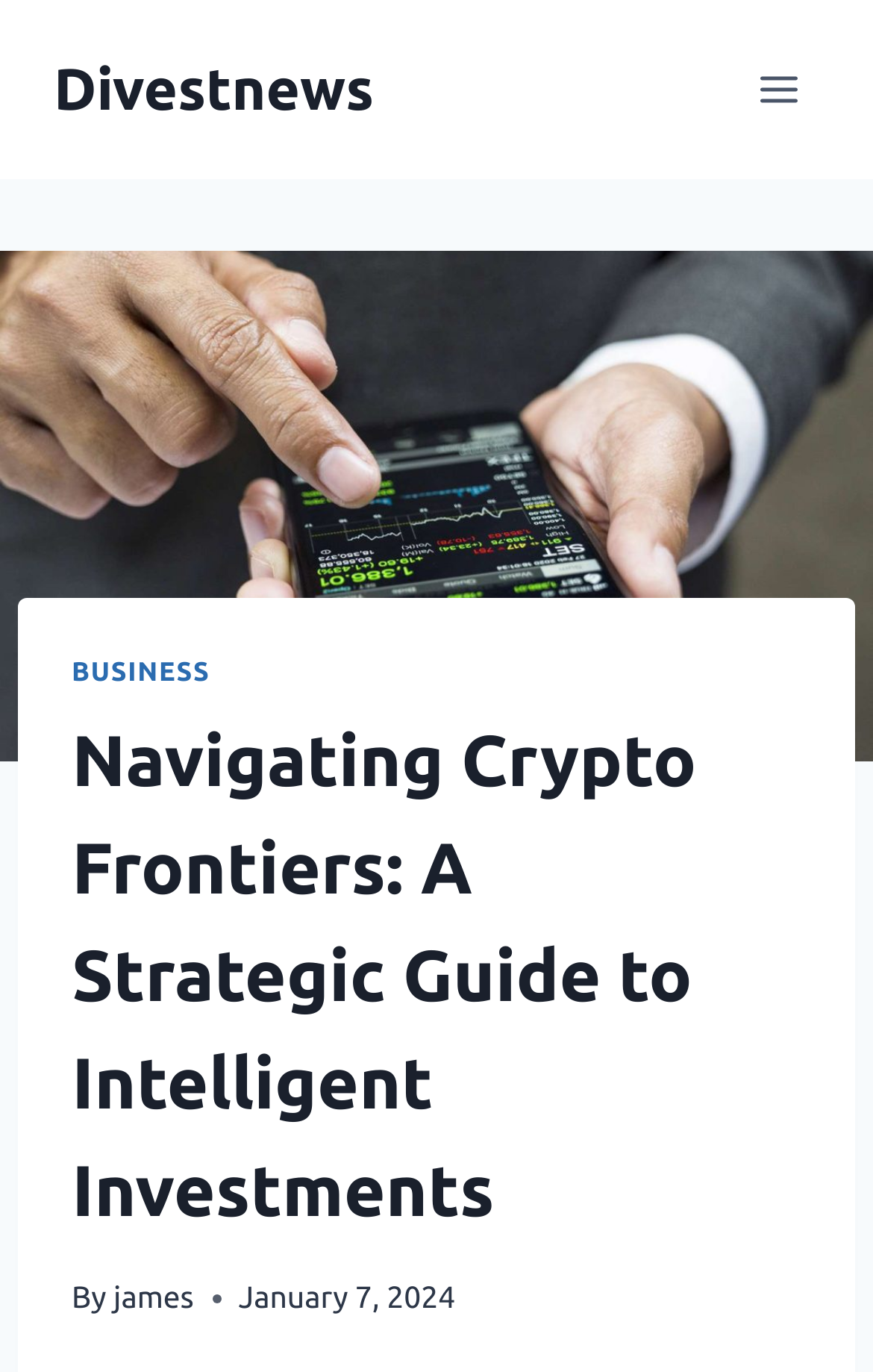Bounding box coordinates should be in the format (top-left x, top-left y, bottom-right x, bottom-right y) and all values should be floating point numbers between 0 and 1. Determine the bounding box coordinate for the UI element described as: Toggle Menu

[0.844, 0.04, 0.938, 0.091]